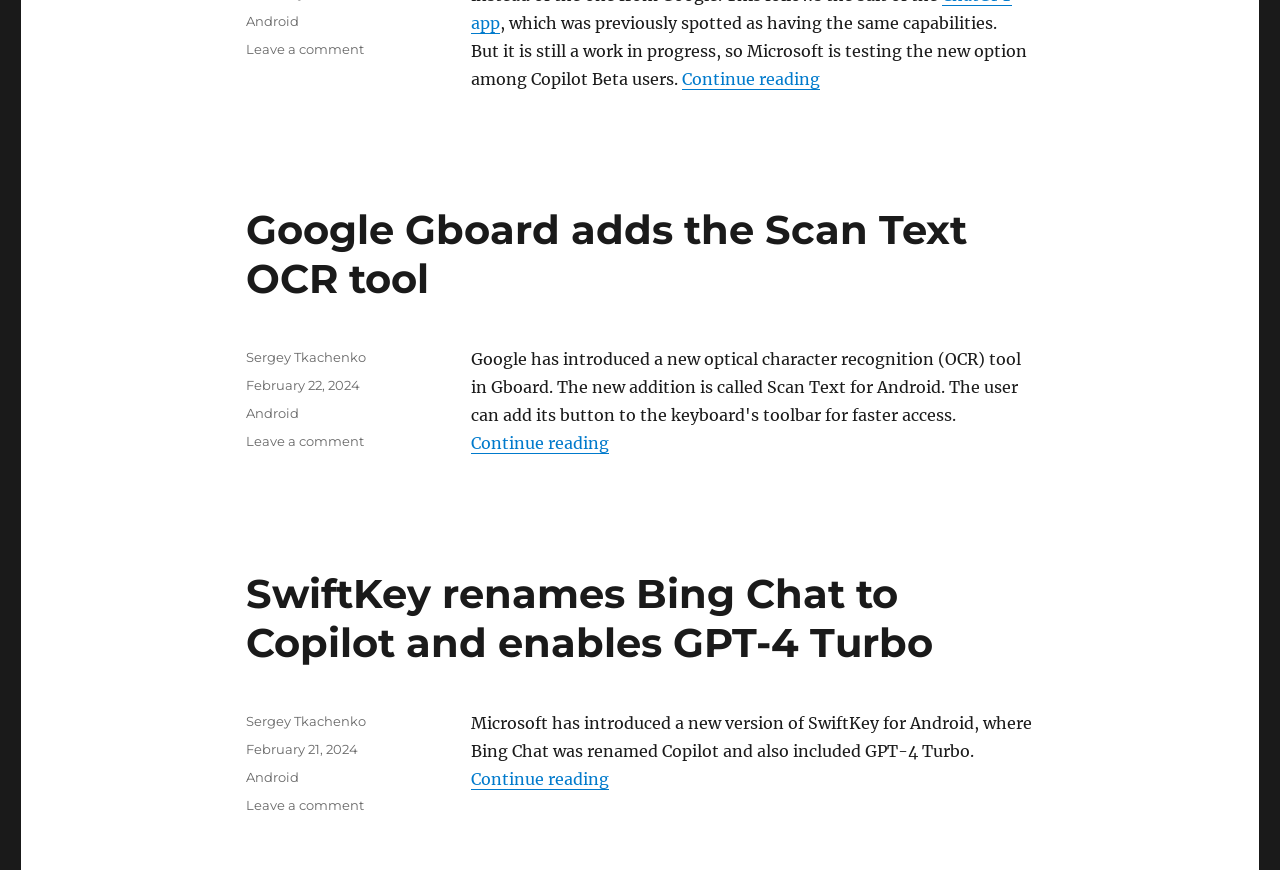What is the date of the latest article? Refer to the image and provide a one-word or short phrase answer.

February 22, 2024